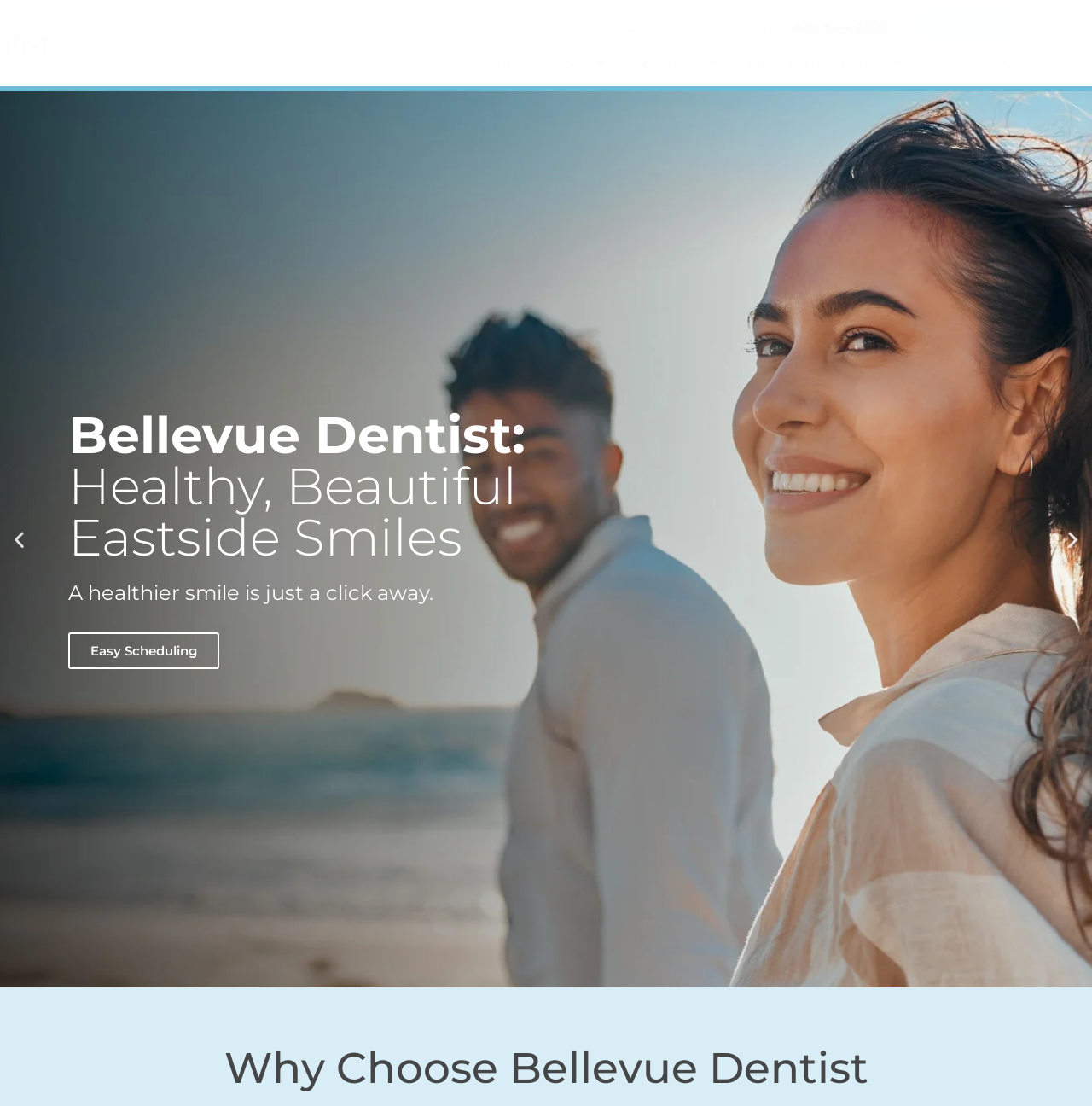Specify the bounding box coordinates for the region that must be clicked to perform the given instruction: "View Dental Services".

[0.437, 0.049, 0.537, 0.065]